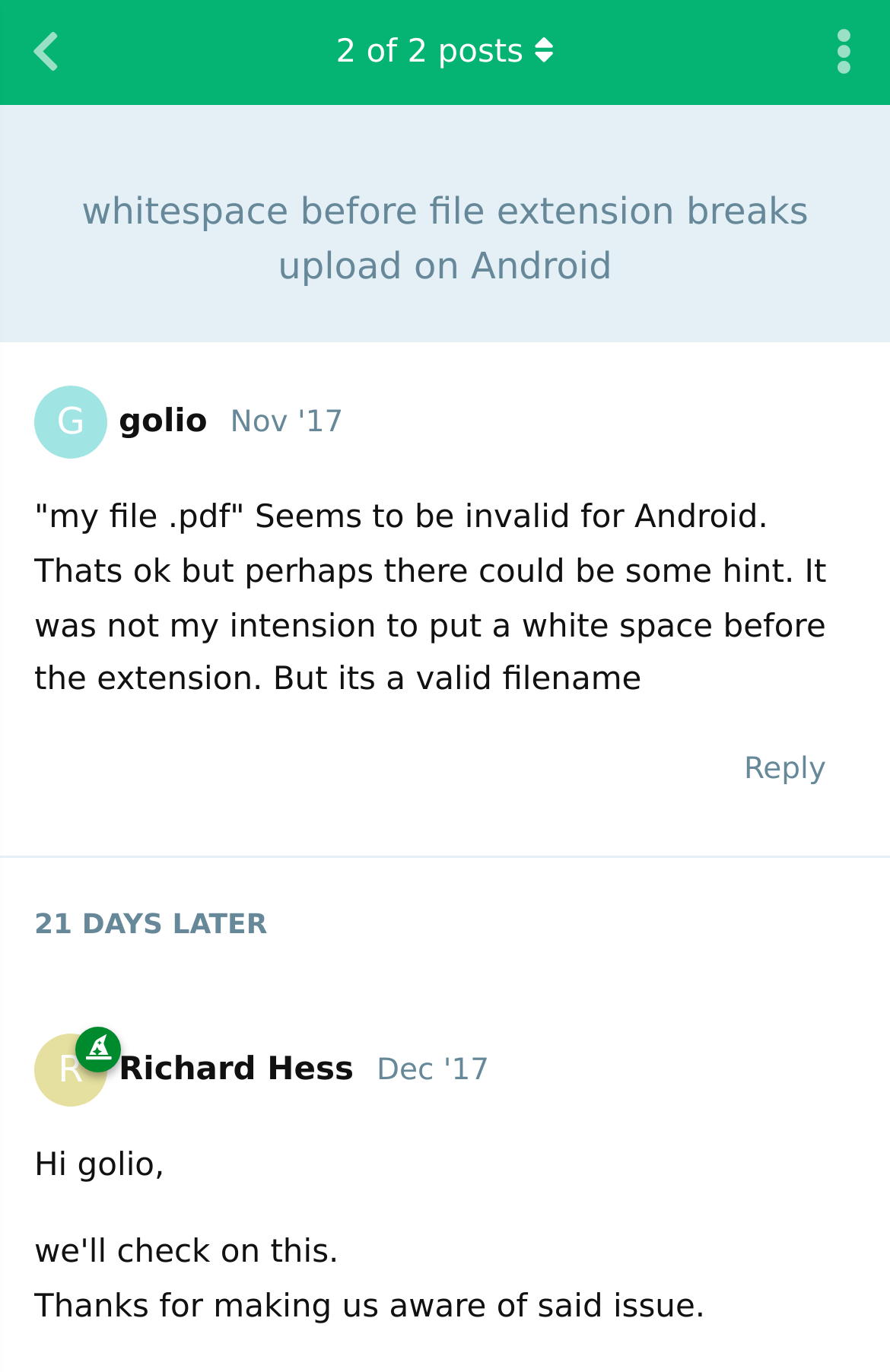Please find the bounding box for the UI component described as follows: "Ggolio".

[0.038, 0.294, 0.233, 0.321]